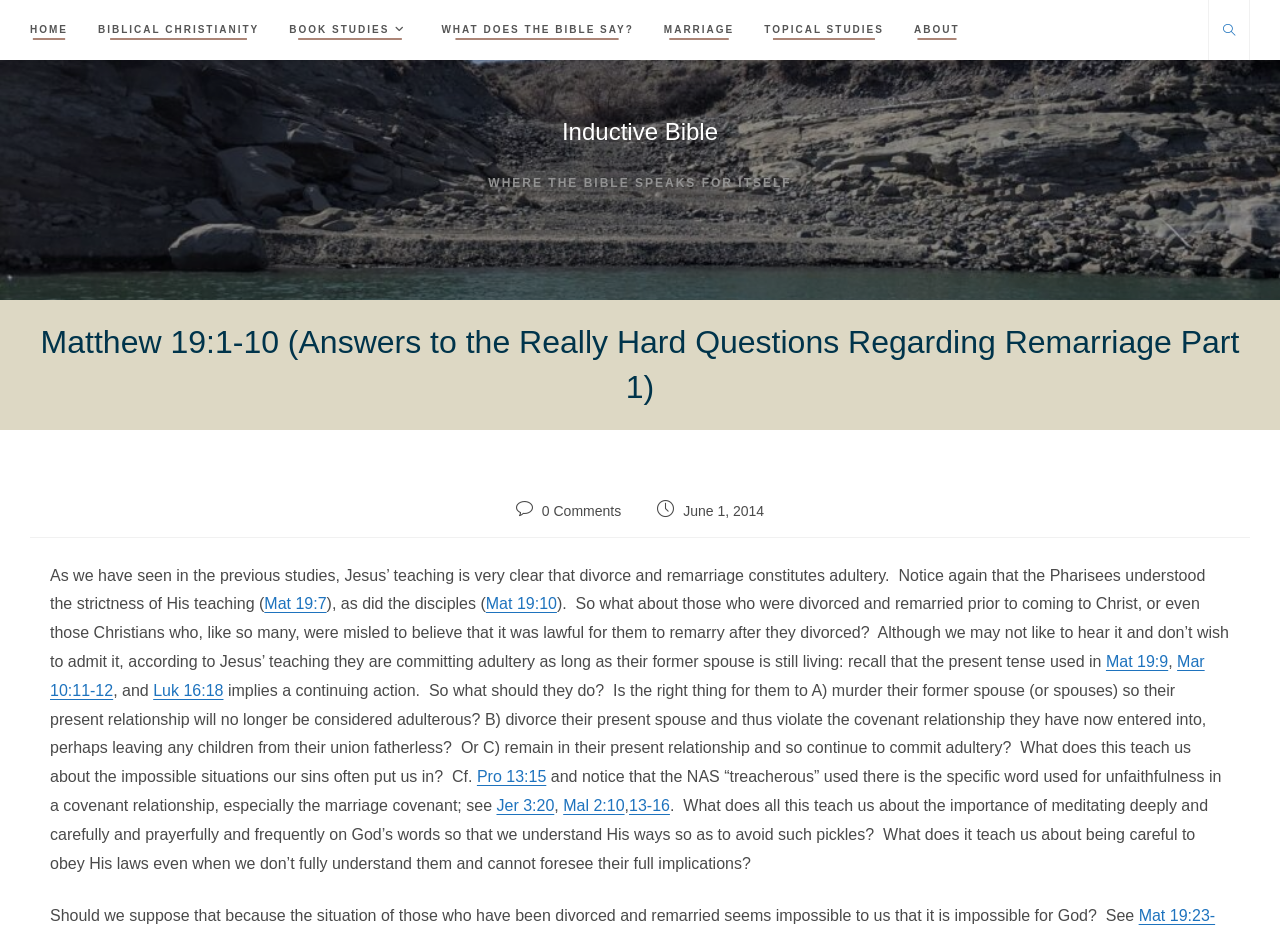What is the consequence of divorce and remarriage according to Jesus' teaching?
Please answer the question with as much detail as possible using the screenshot.

According to Jesus' teaching, divorce and remarriage constitutes adultery, as stated in the text 'As we have seen in the previous studies, Jesus’ teaching is very clear that divorce and remarriage constitutes adultery.' This is further explained in the discussion of the Pharisees' understanding of Jesus' teaching.